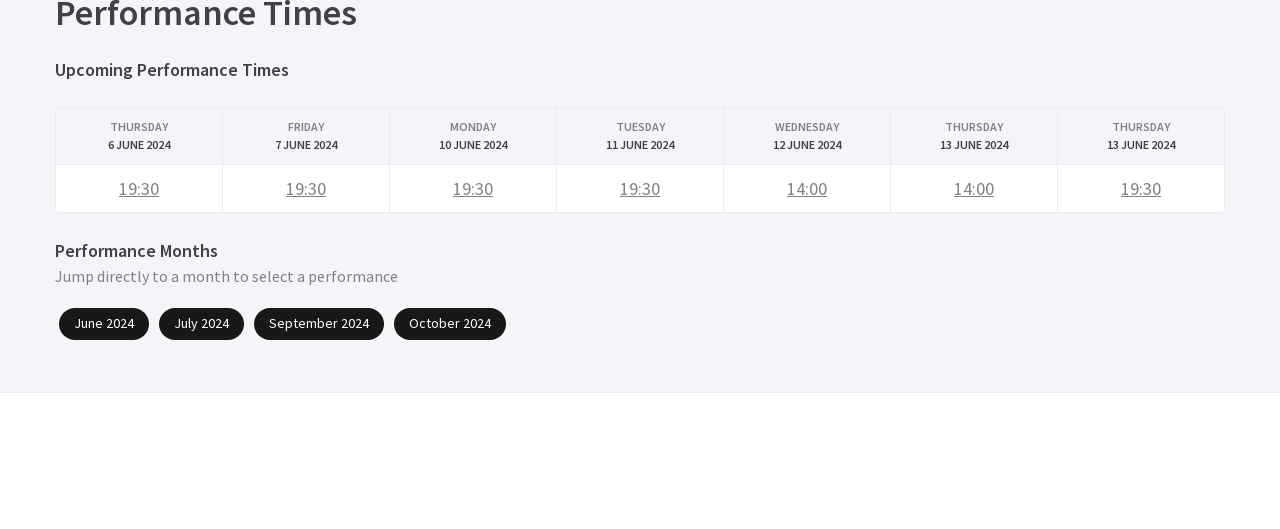Please identify the bounding box coordinates of the element I need to click to follow this instruction: "View Wednesday 12 June 2024 performance time".

[0.615, 0.33, 0.646, 0.381]